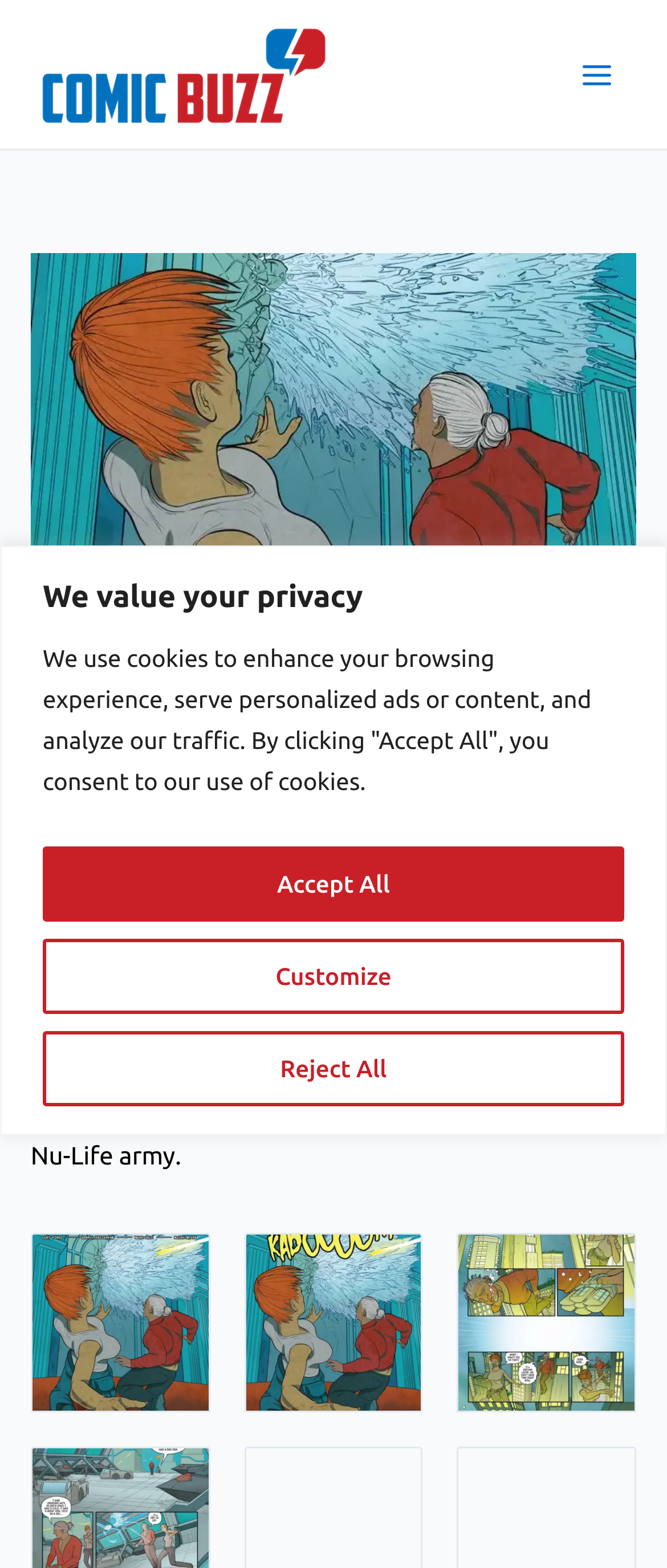Please answer the following question using a single word or phrase: 
How many image links are there for Simulation Theory #4?

5